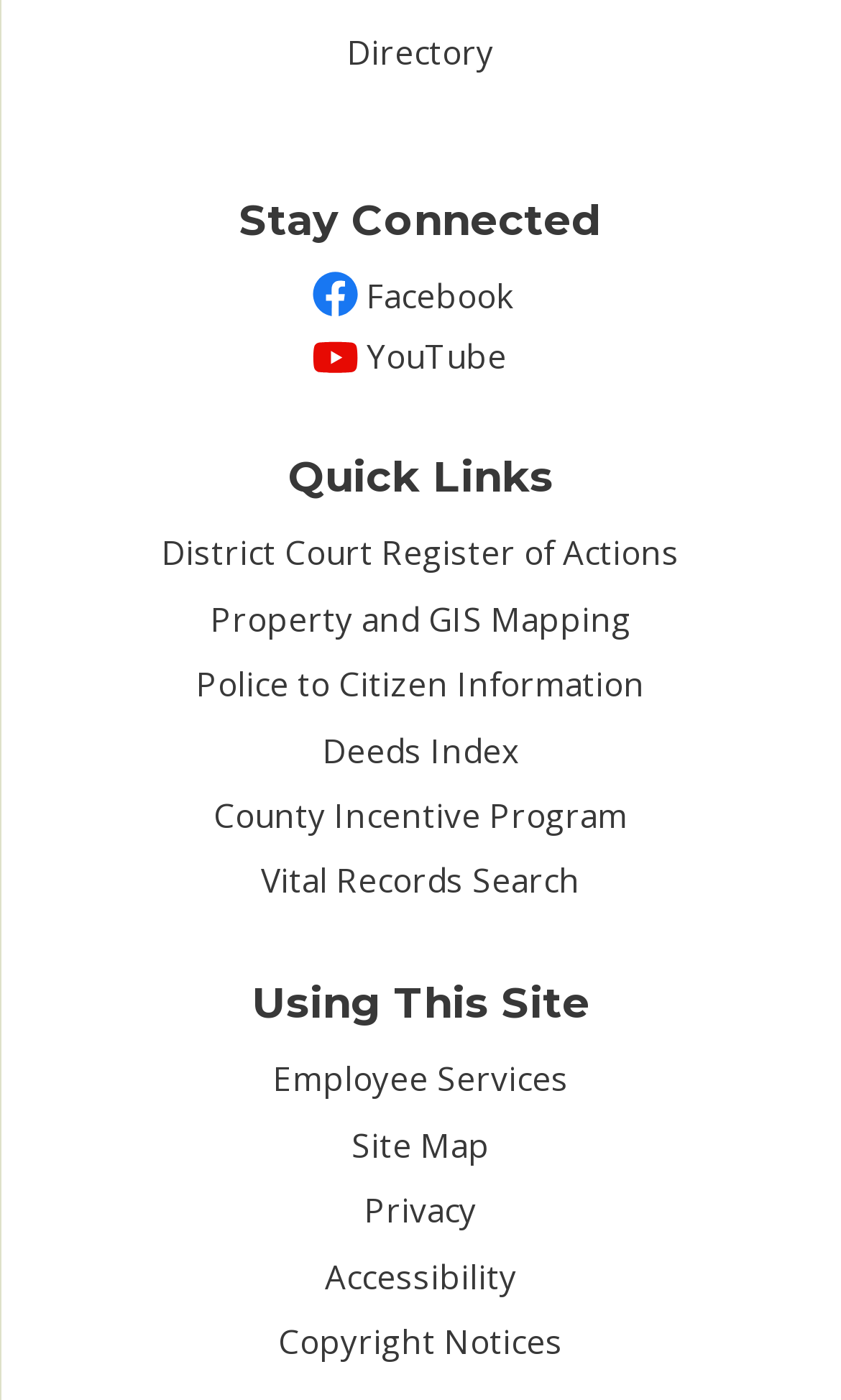Provide the bounding box coordinates, formatted as (top-left x, top-left y, bottom-right x, bottom-right y), with all values being floating point numbers between 0 and 1. Identify the bounding box of the UI element that matches the description: Using This Site

[0.299, 0.698, 0.701, 0.735]